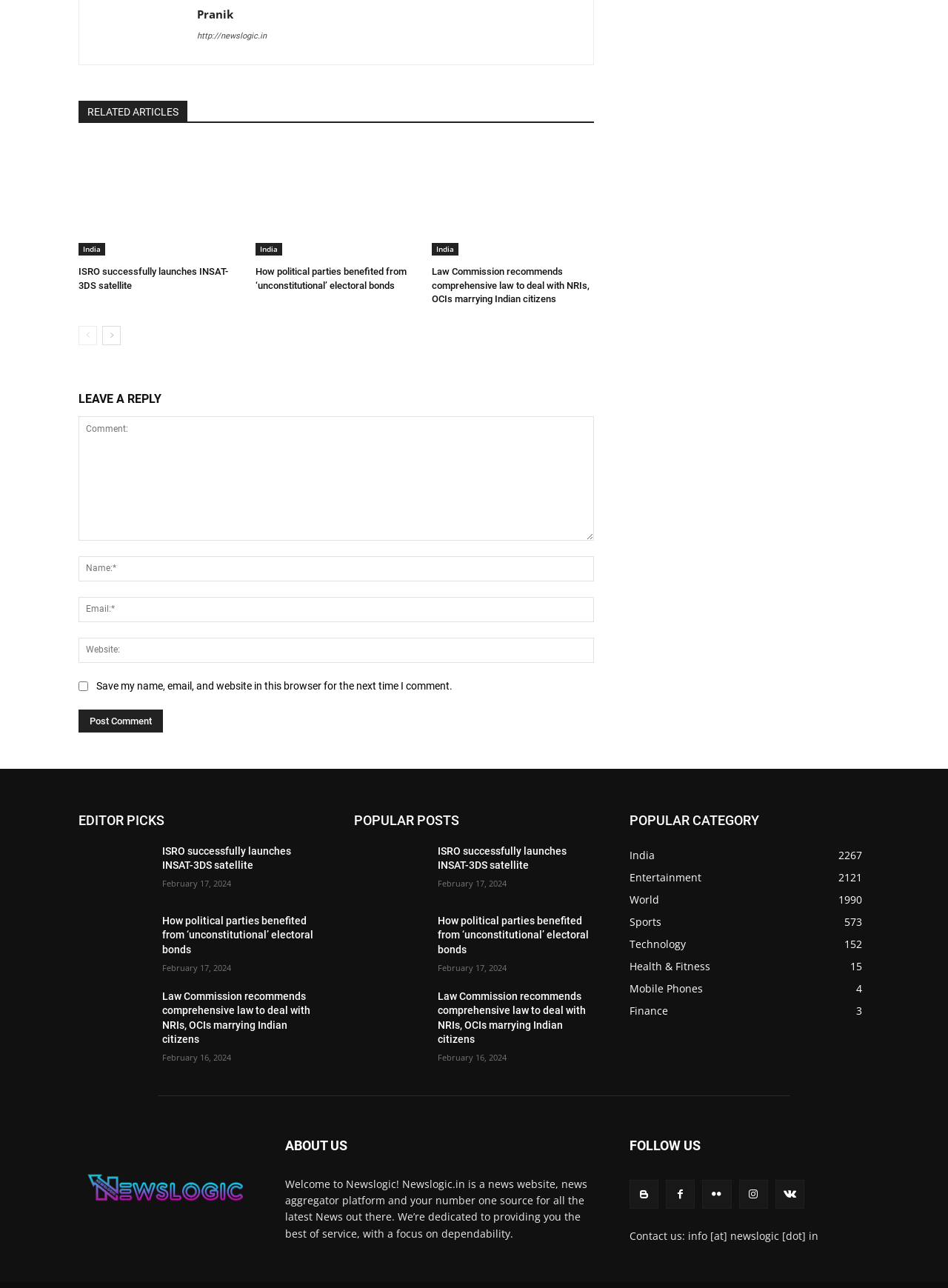Answer the question below in one word or phrase:
How many popular posts are displayed?

3